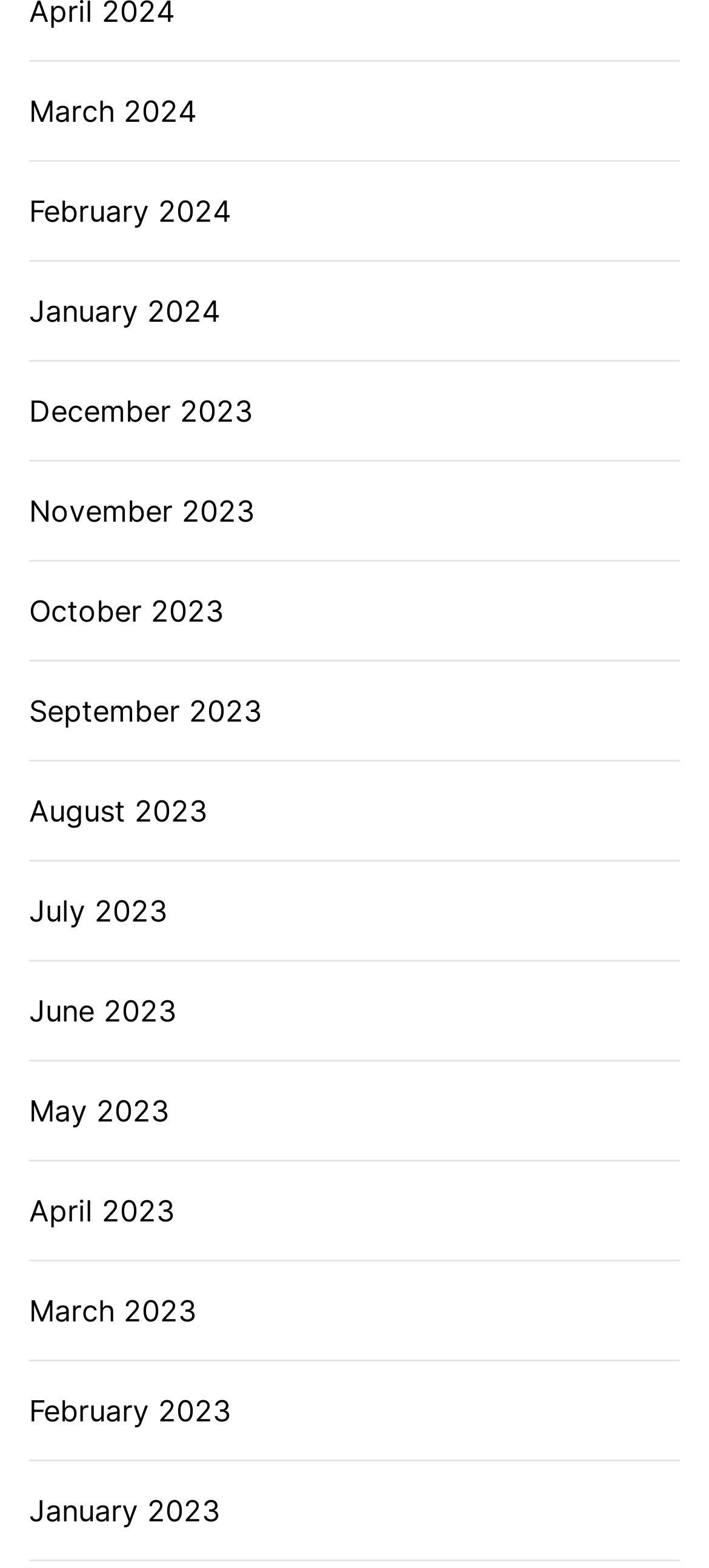Determine the bounding box coordinates of the clickable region to follow the instruction: "browse January 2024".

[0.041, 0.184, 0.31, 0.212]